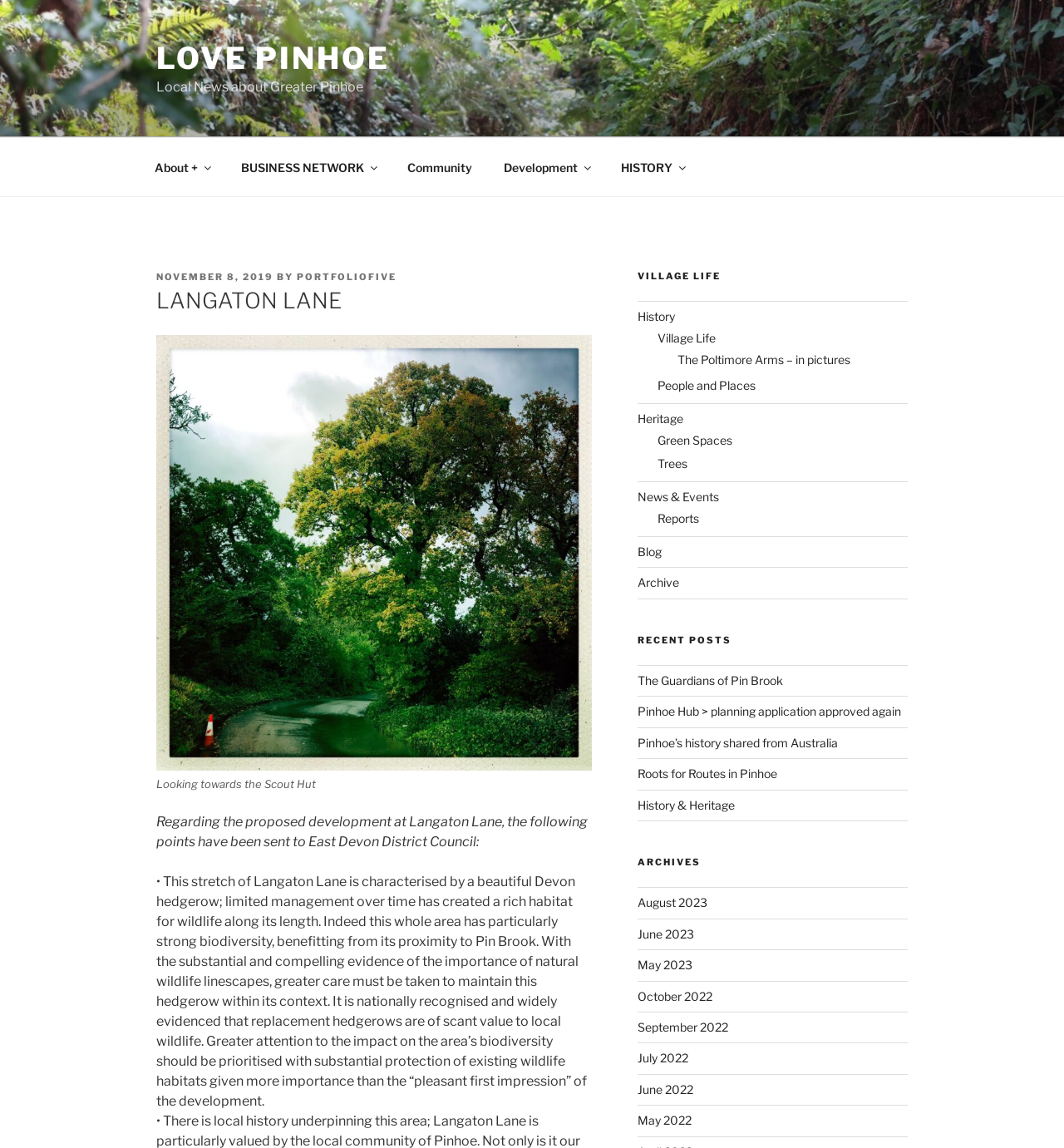What is the name of the lane being discussed?
We need a detailed and exhaustive answer to the question. Please elaborate.

The webpage is discussing Langaton Lane, which is evident from the heading 'LANGATON LANE' and the context of the text.